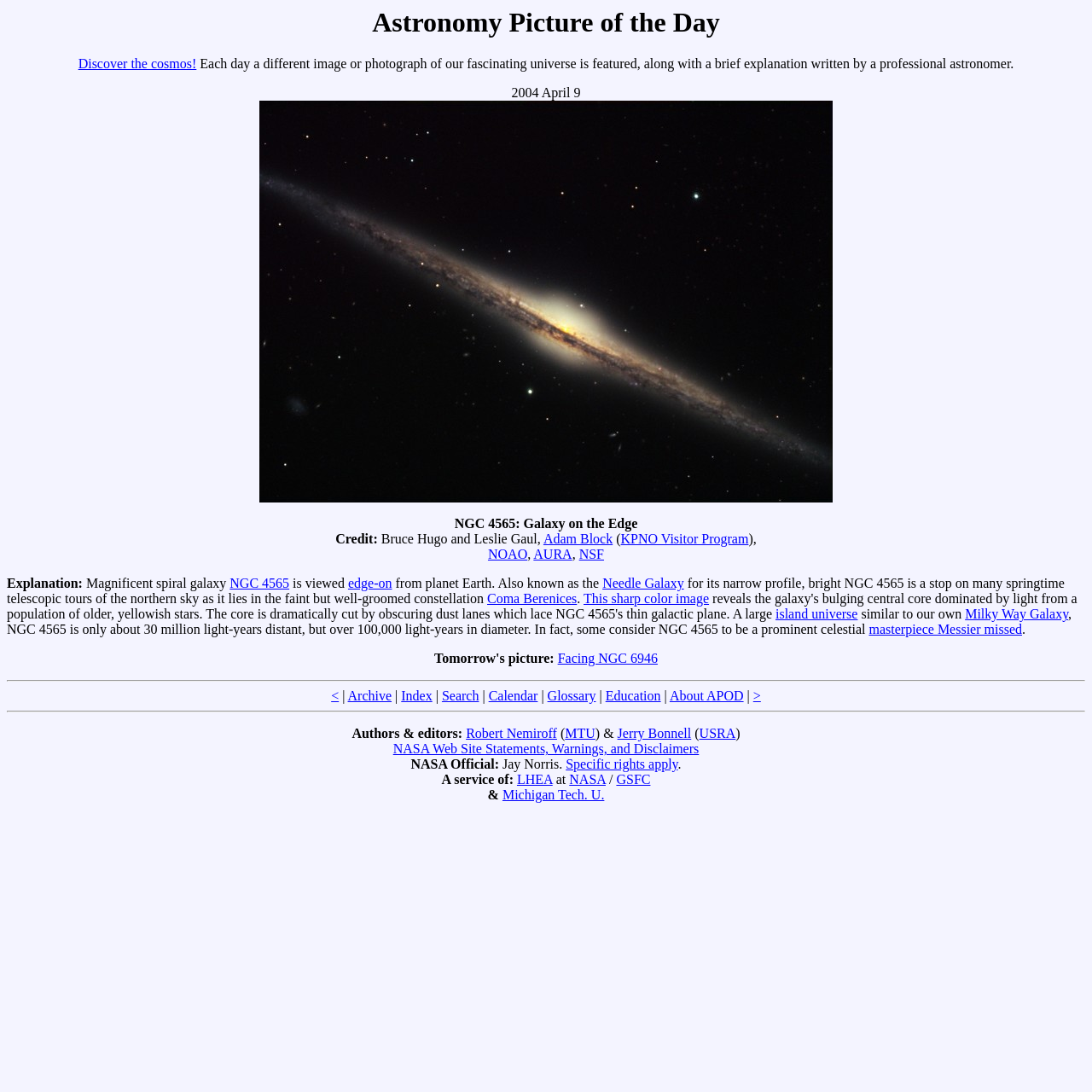Determine the bounding box coordinates of the region I should click to achieve the following instruction: "See Explanation.". Ensure the bounding box coordinates are four float numbers between 0 and 1, i.e., [left, top, right, bottom].

[0.238, 0.45, 0.762, 0.463]